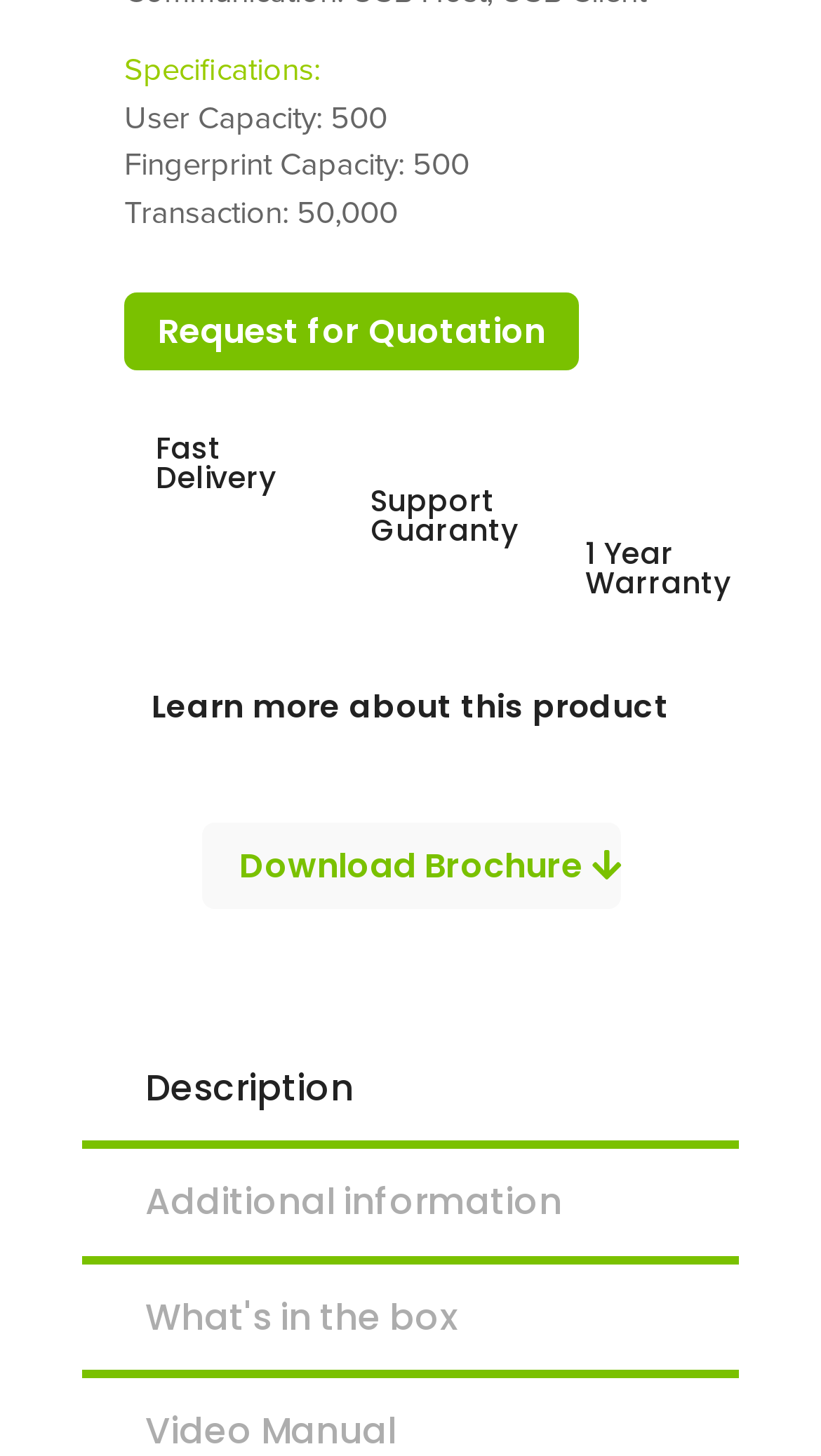Determine the bounding box of the UI component based on this description: "Description". The bounding box coordinates should be four float values between 0 and 1, i.e., [left, top, right, bottom].

[0.1, 0.711, 0.508, 0.784]